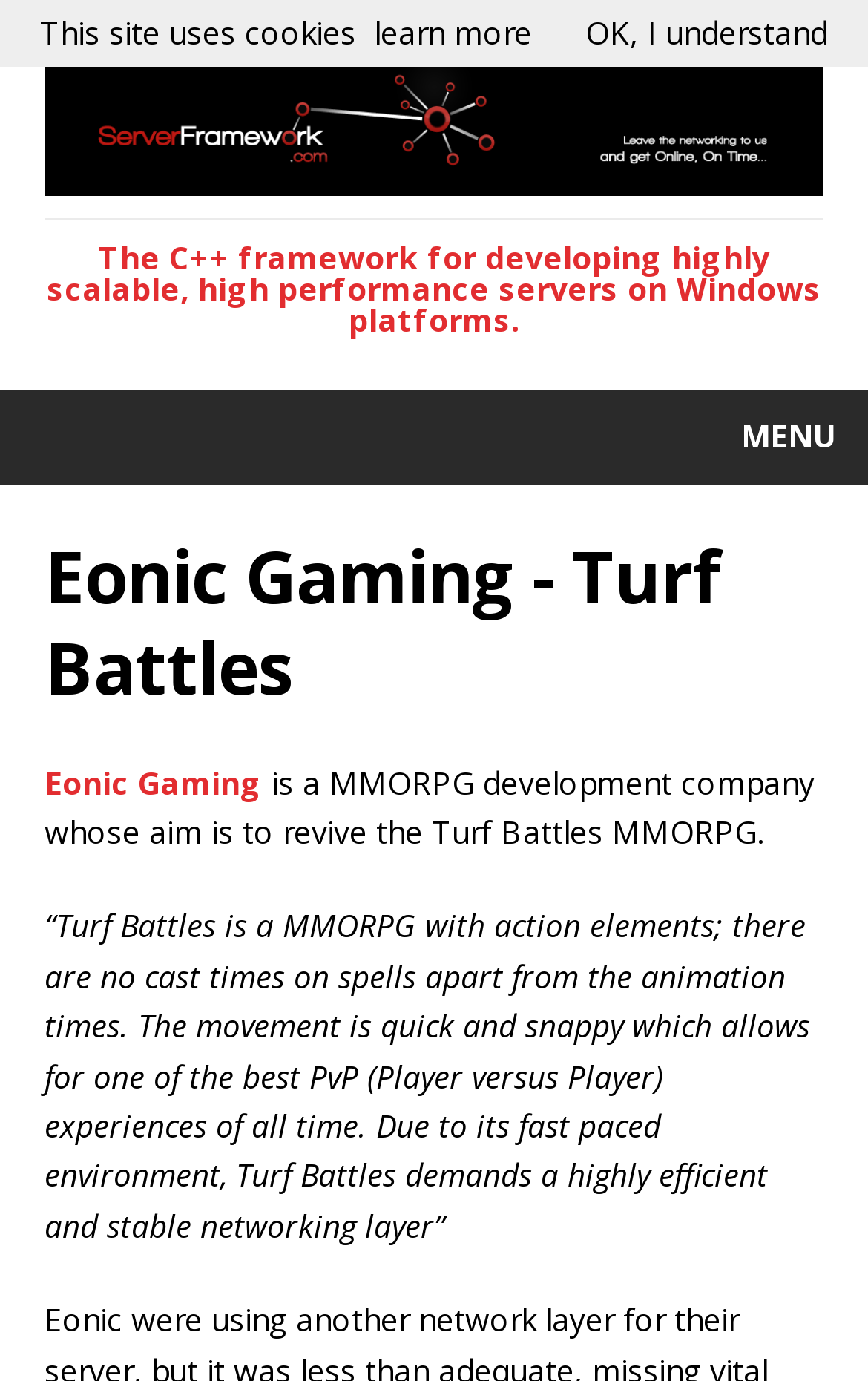Provide a short, one-word or phrase answer to the question below:
What is the main feature of Turf Battles MMORPG?

fast paced environment